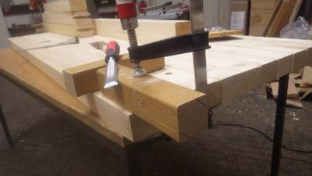Offer a detailed explanation of the image's components.

The image depicts a woodworking scene featuring a long wooden workbench with several pieces of wood laid out on its surface. A clamp is securely holding a board in place, while a chisel rests nearby, indicating that the woodwork may involve shaping or carving. The environment appears to be a workshop, evident from the surrounding tools and materials visible in the background. This setup suggests that the woodworker is preparing to undertake a project that requires precision and stability, highlighting the practical aspects of working with wood and the collaborative effort between various tools and materials in craftsmanship.